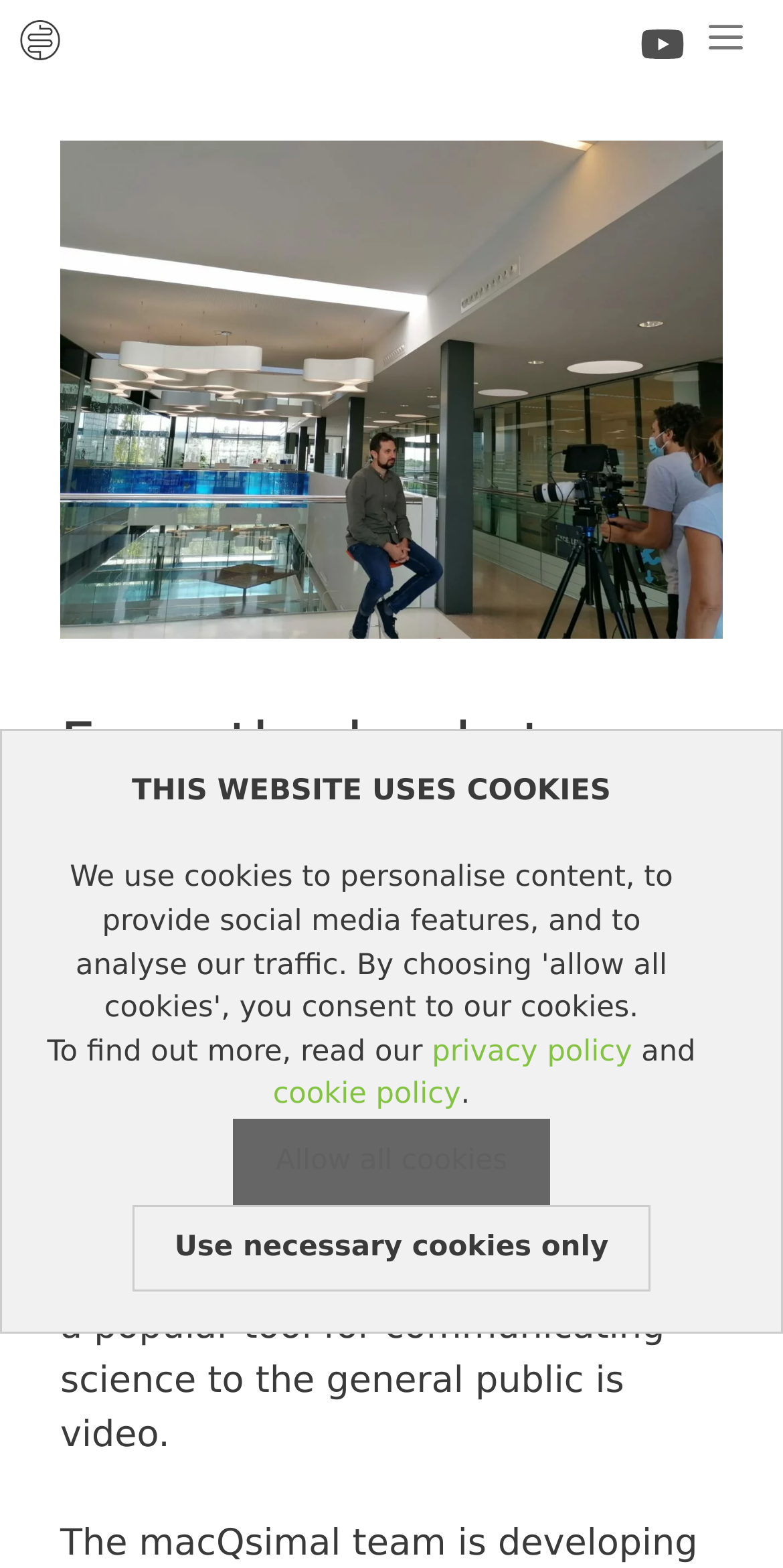Bounding box coordinates should be in the format (top-left x, top-left y, bottom-right x, bottom-right y) and all values should be floating point numbers between 0 and 1. Determine the bounding box coordinate for the UI element described as: macQsimal

[0.568, 0.609, 0.826, 0.636]